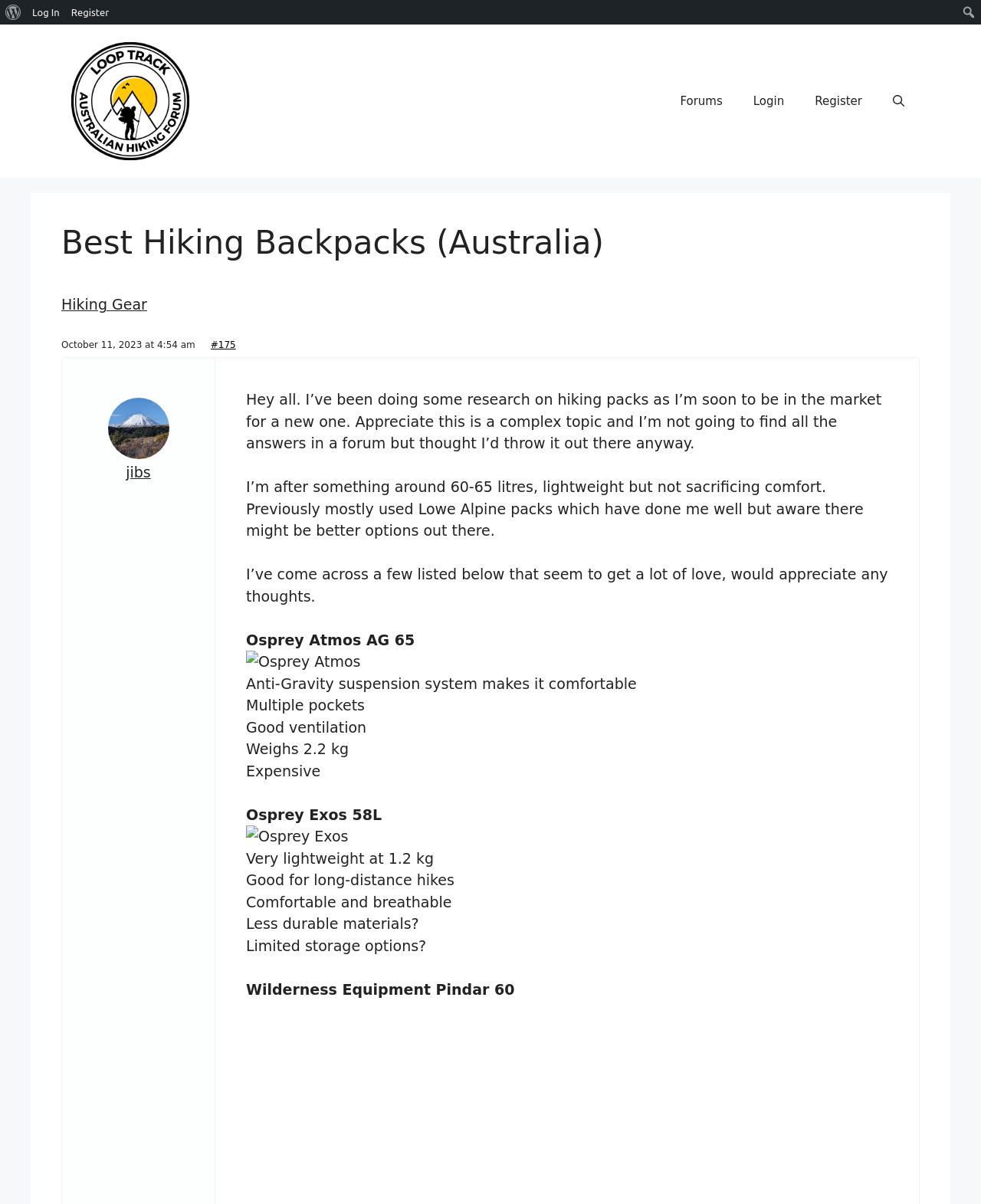Locate the bounding box of the user interface element based on this description: "About WordPress".

[0.0, 0.0, 0.027, 0.02]